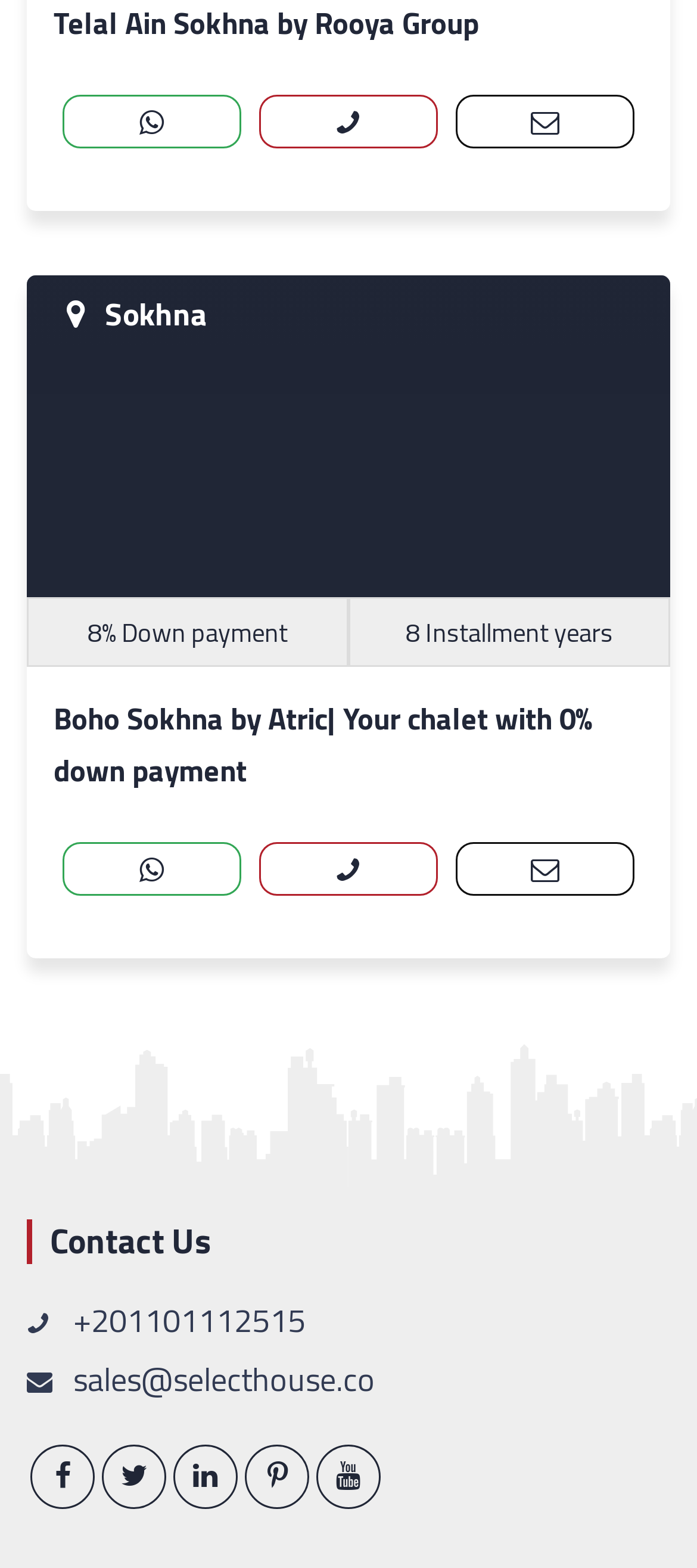What is the down payment percentage?
Offer a detailed and full explanation in response to the question.

The down payment percentage can be found in the link element with the text 'Boho Sokhna by Atric| Your chalet with 0% down payment' which is located at the top of the webpage.